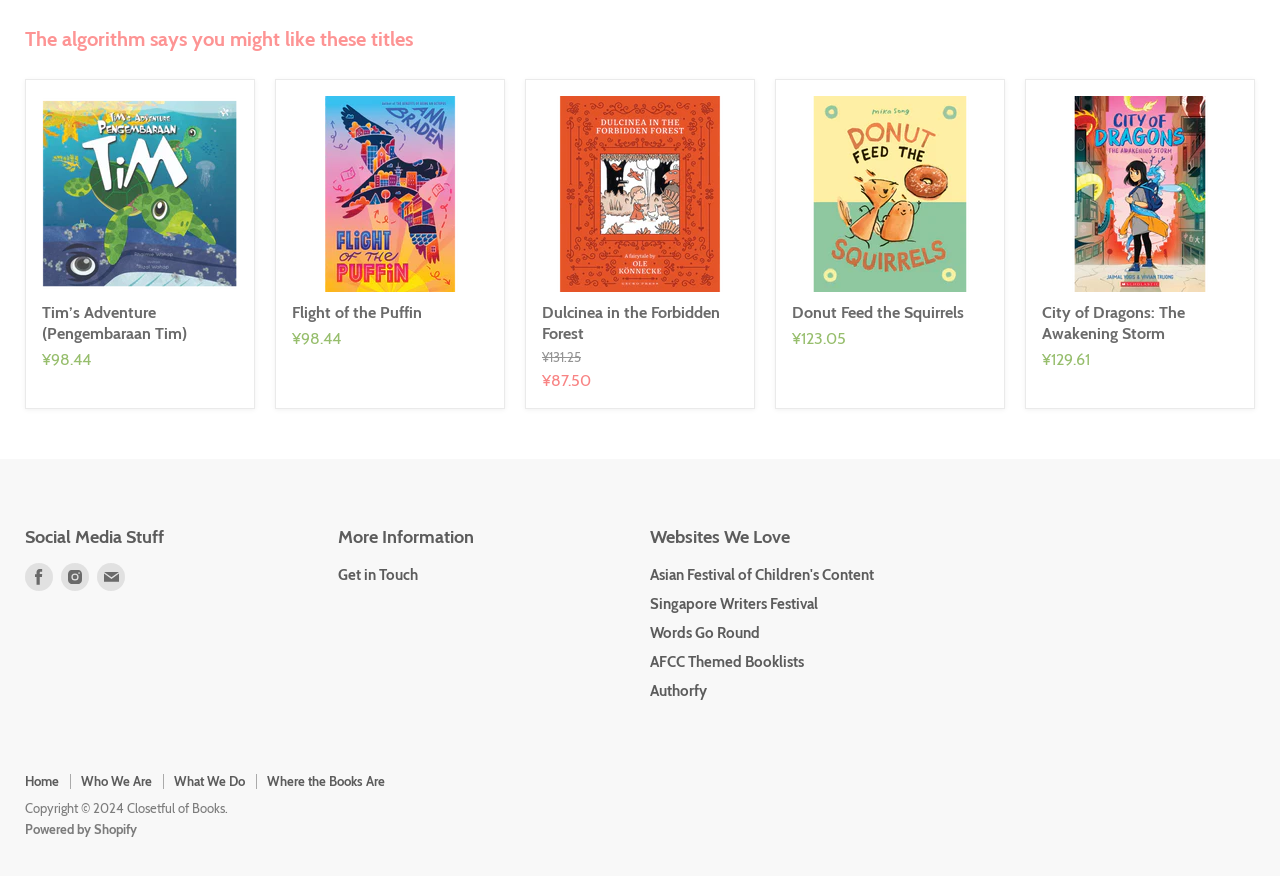Respond to the question below with a single word or phrase: What is the current price of 'Dulcinea in the Forbidden Forest'?

¥87.50